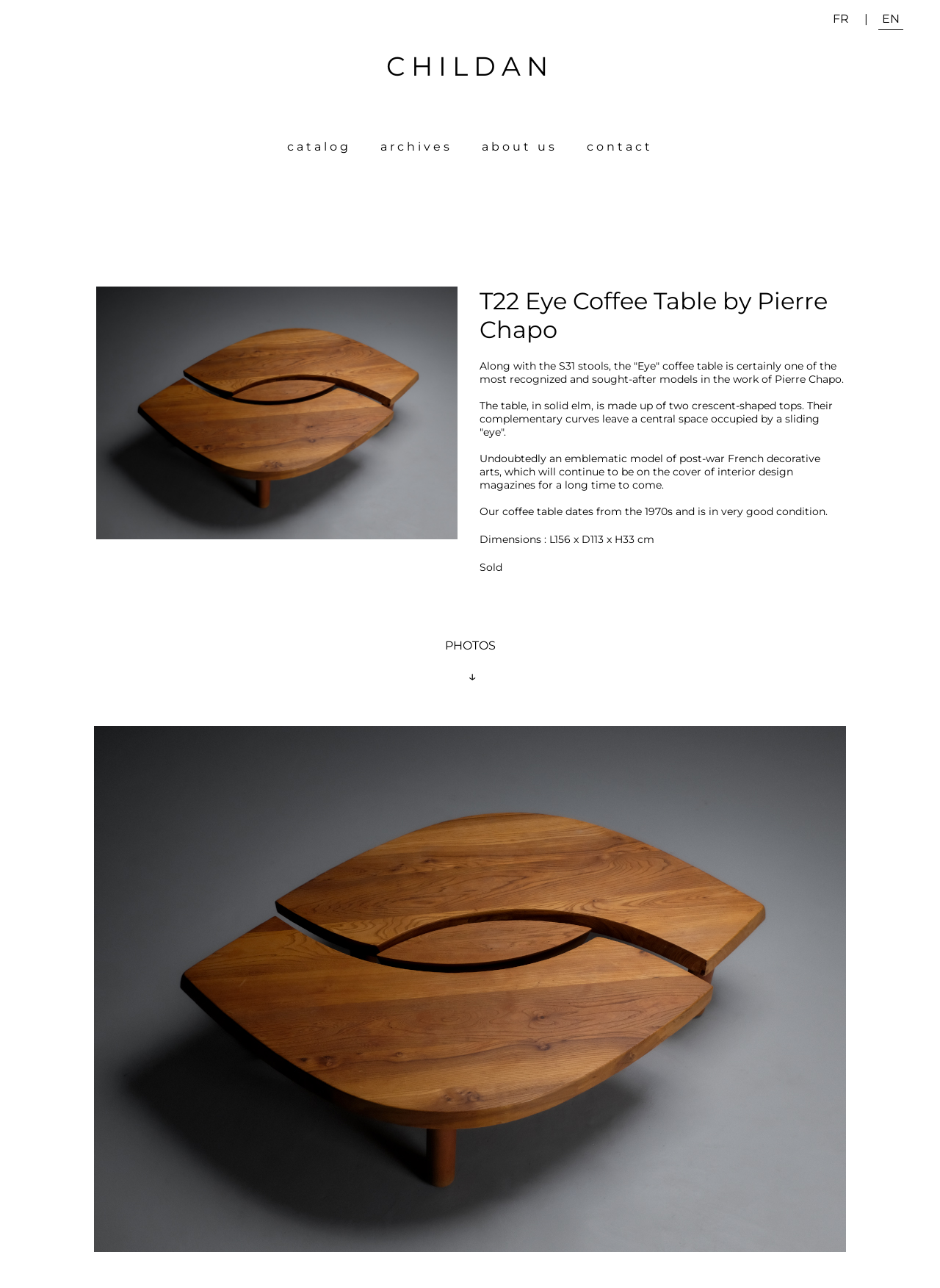Using the information in the image, give a comprehensive answer to the question: 
Is the coffee table still available for sale?

I determined this answer by reading the text 'Sold' on the webpage, which indicates that the coffee table is no longer available for sale.